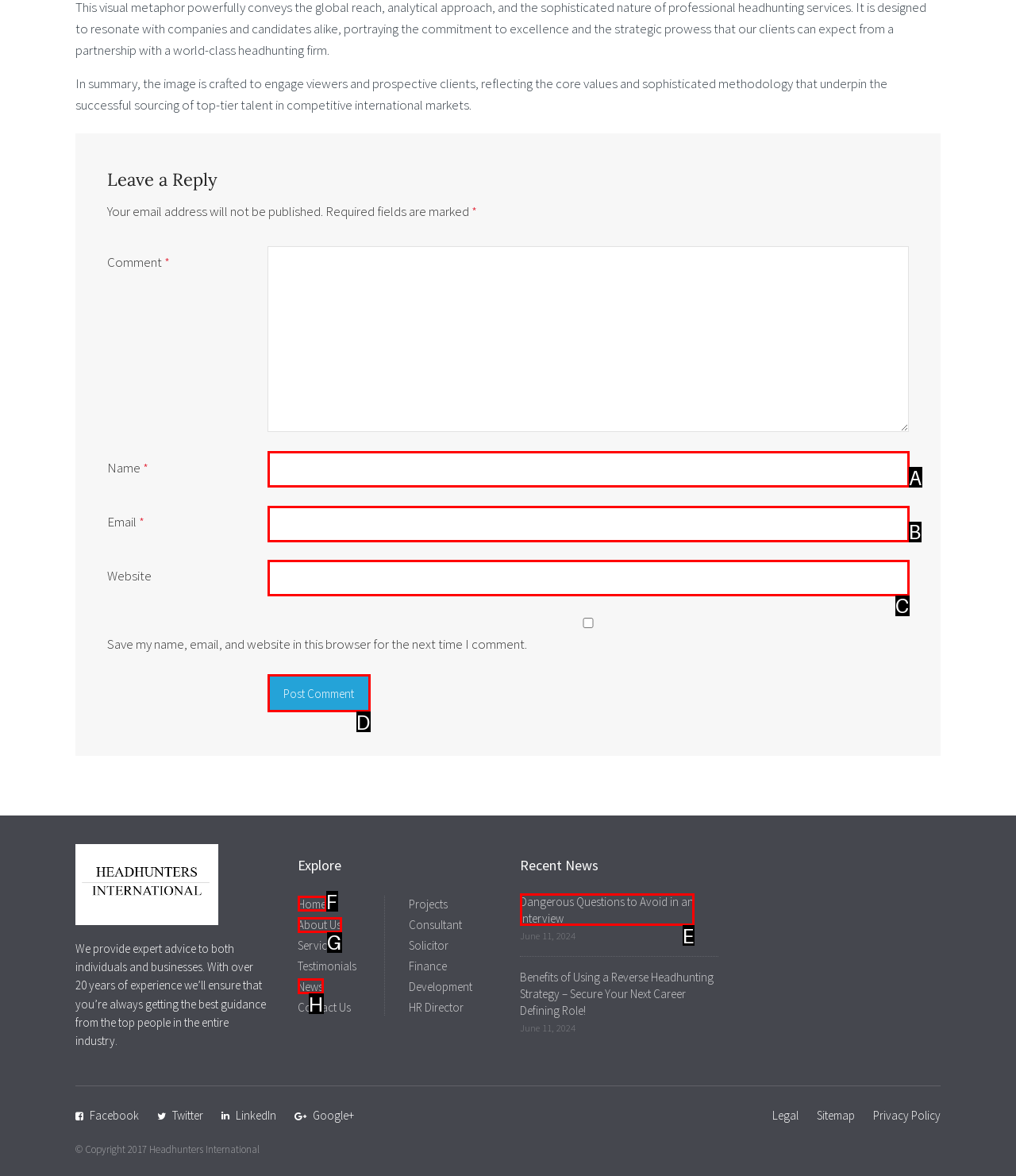Indicate which lettered UI element to click to fulfill the following task: Visit the 'About Us' page
Provide the letter of the correct option.

G